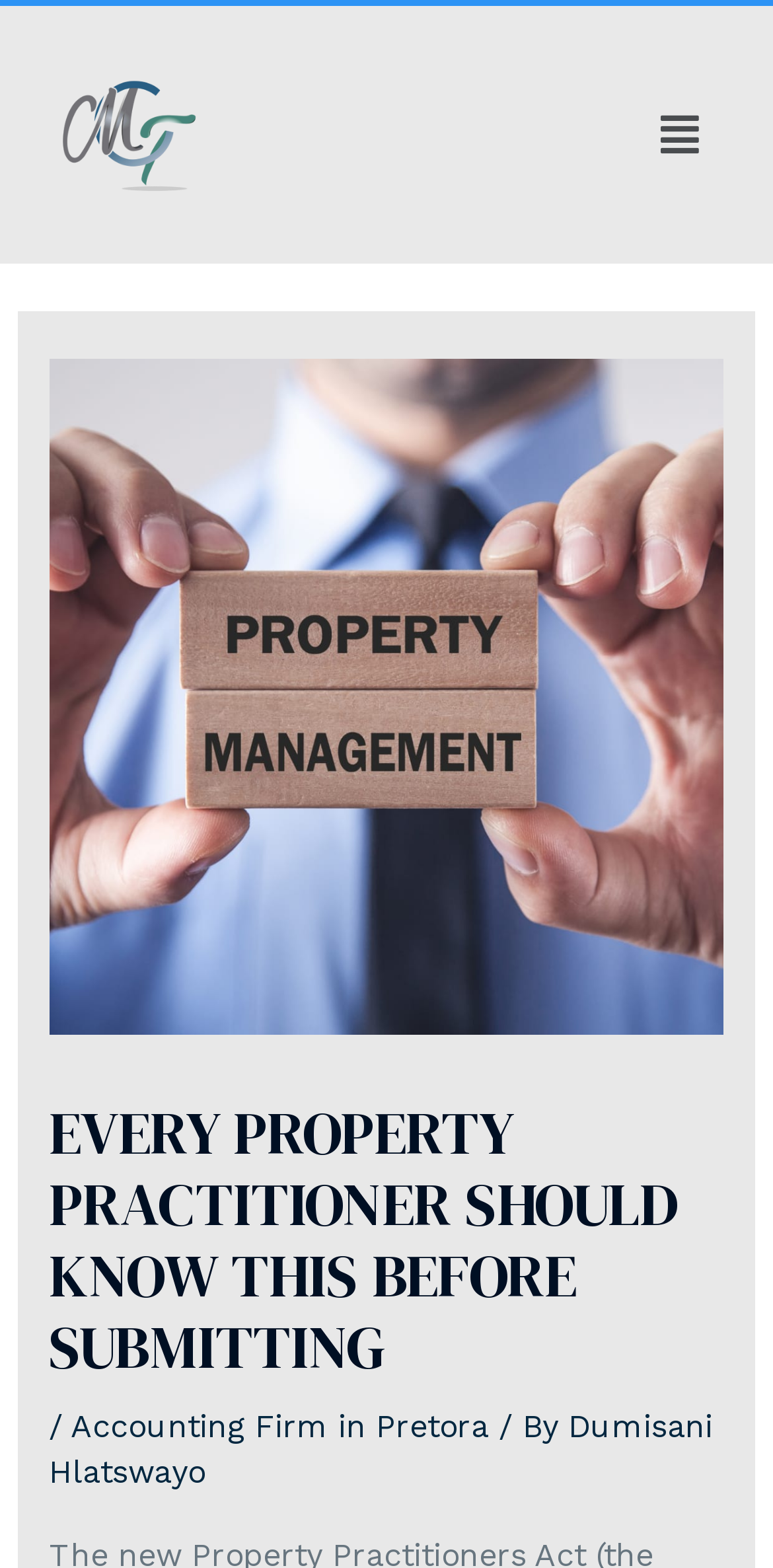Using the provided element description, identify the bounding box coordinates as (top-left x, top-left y, bottom-right x, bottom-right y). Ensure all values are between 0 and 1. Description: Accounting Firm in Pretora

[0.091, 0.898, 0.632, 0.922]